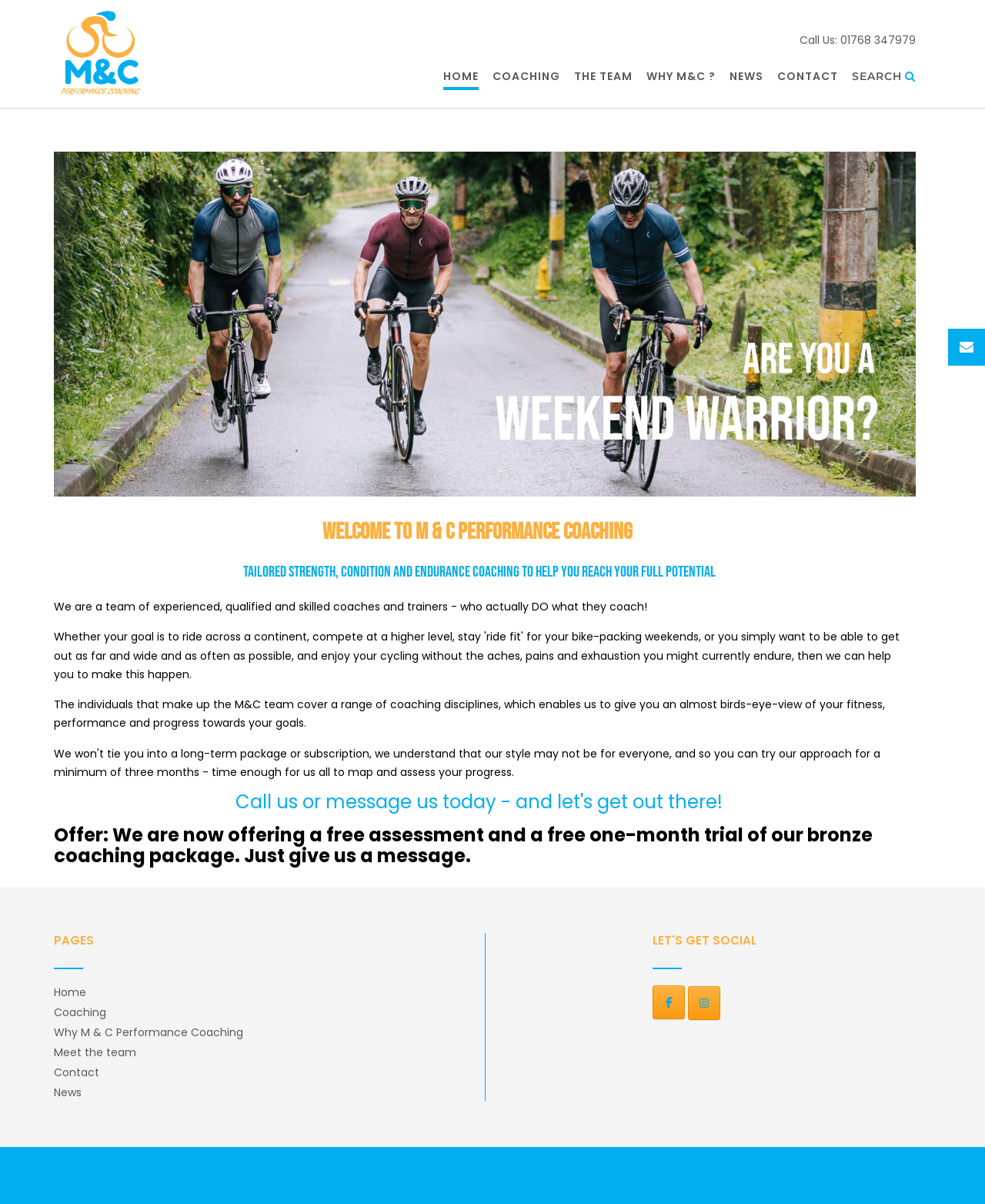Respond to the question below with a single word or phrase:
How many links are in the main navigation menu?

6